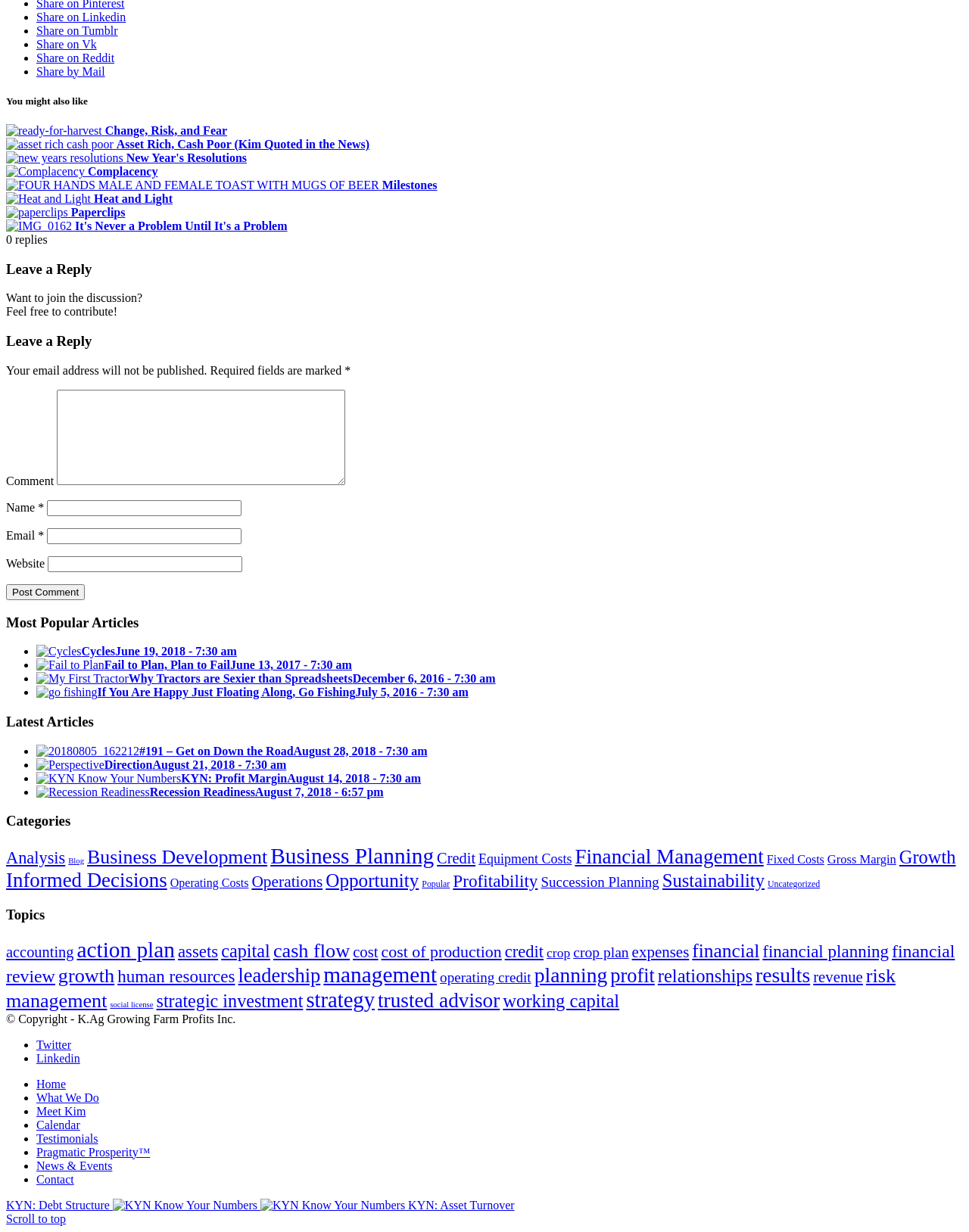Please identify the bounding box coordinates of the element I should click to complete this instruction: 'Leave a reply'. The coordinates should be given as four float numbers between 0 and 1, like this: [left, top, right, bottom].

[0.006, 0.212, 0.994, 0.225]